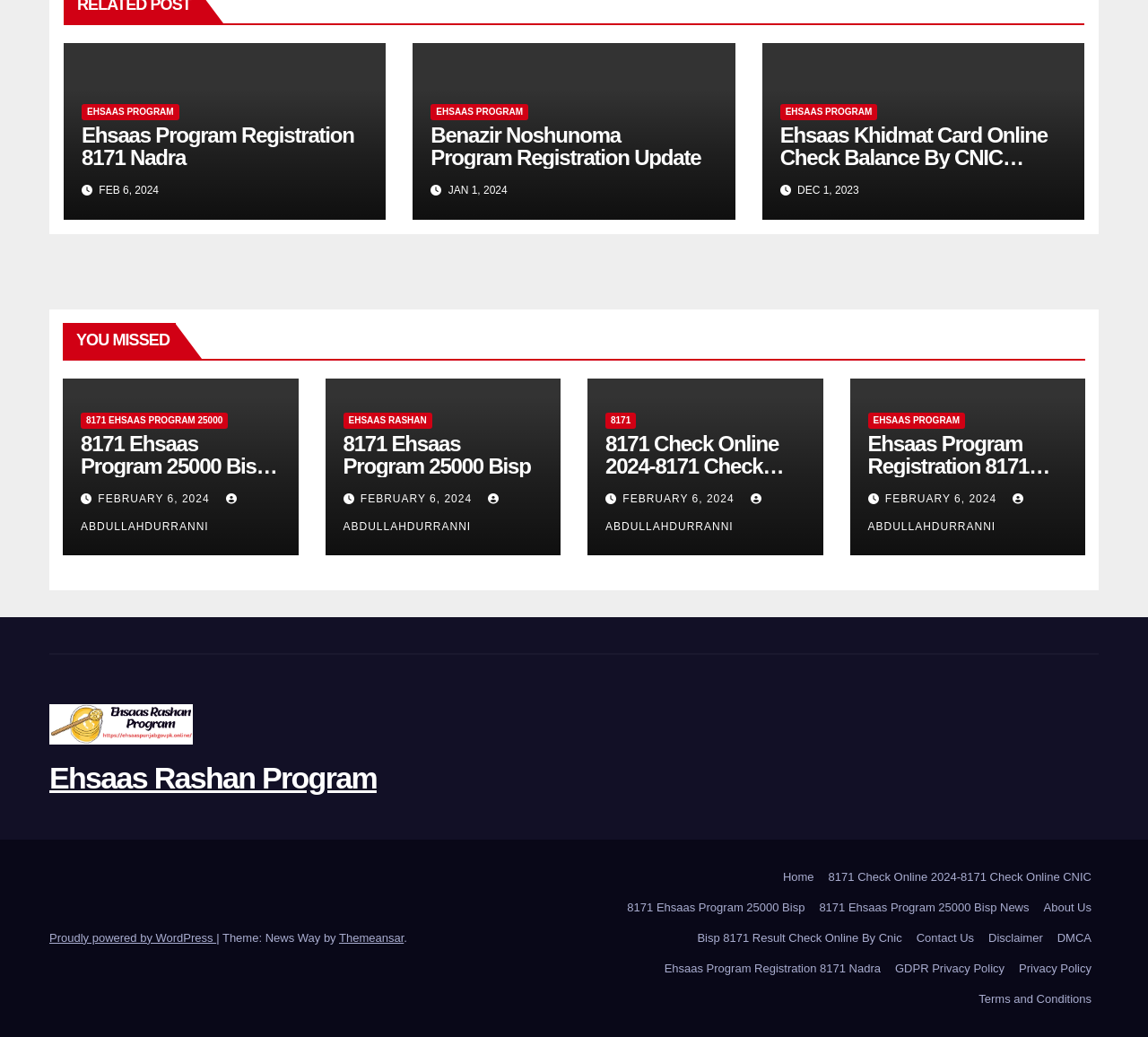Indicate the bounding box coordinates of the element that needs to be clicked to satisfy the following instruction: "View Benazir Noshunoma Program Registration Update". The coordinates should be four float numbers between 0 and 1, i.e., [left, top, right, bottom].

[0.375, 0.119, 0.625, 0.162]